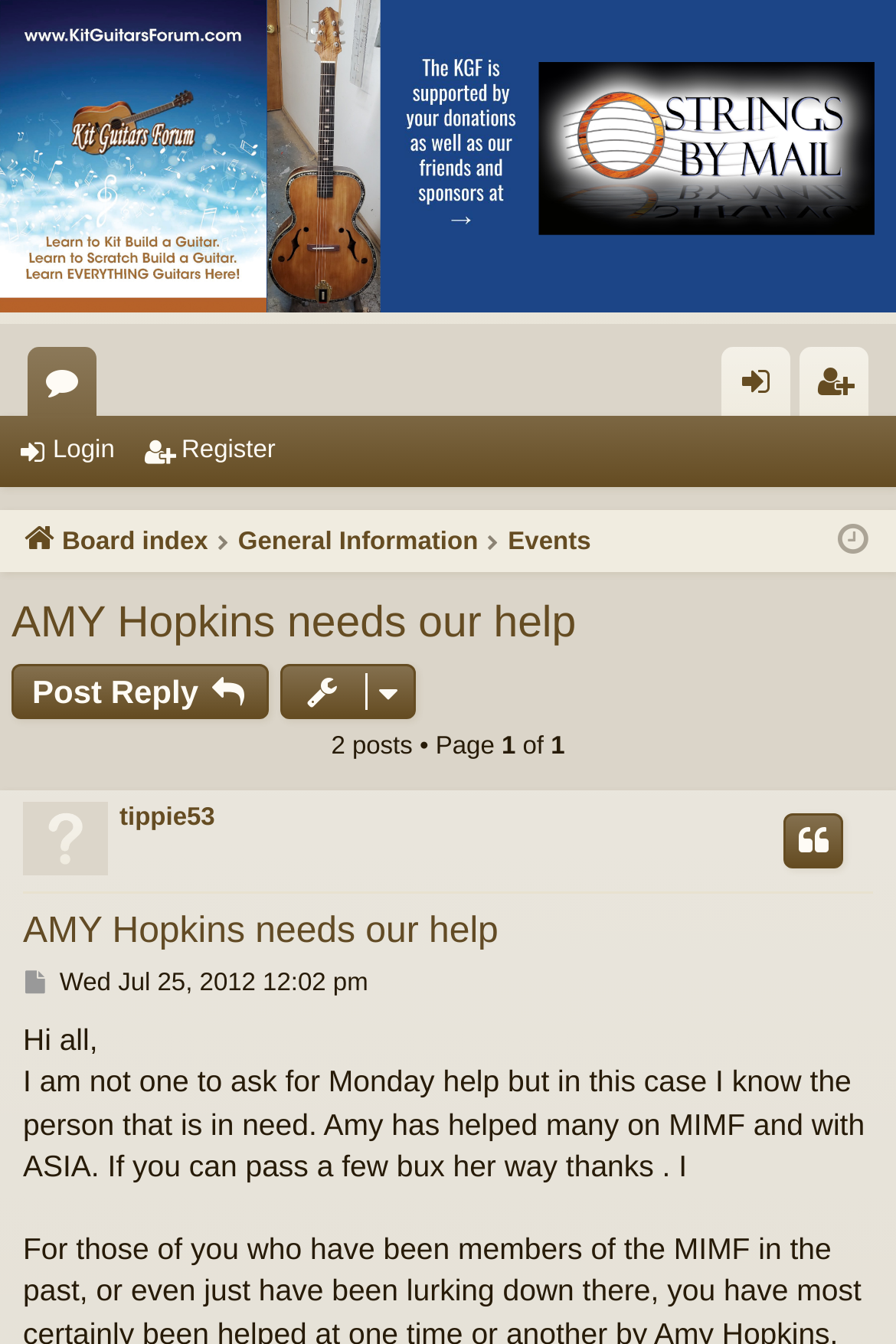What is the name of the person who needs help?
Using the screenshot, give a one-word or short phrase answer.

AMY Hopkins